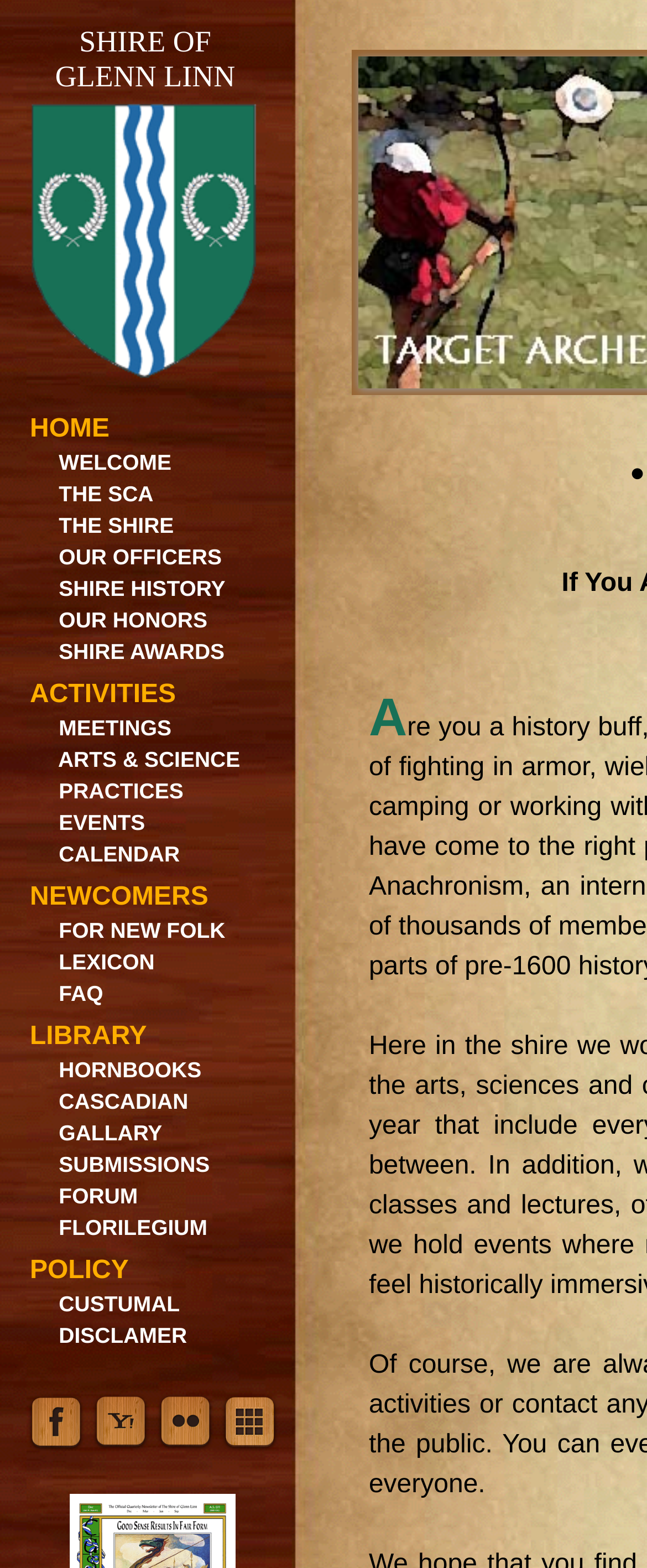What is the name of the shire?
Based on the screenshot, provide your answer in one word or phrase.

Shire of Glenn Linn